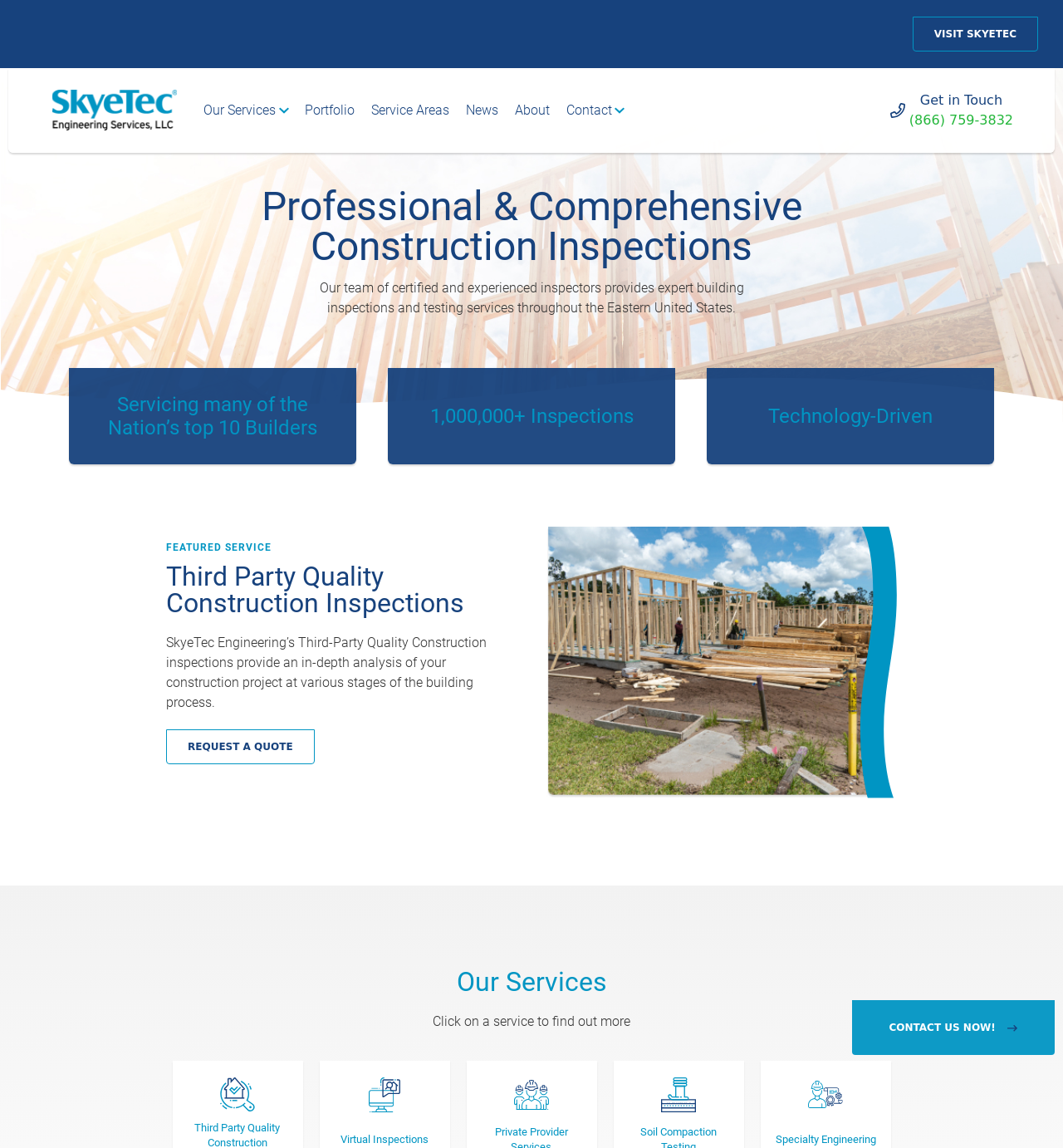Provide the bounding box coordinates for the UI element described in this sentence: "parent_node: Our Services". The coordinates should be four float values between 0 and 1, i.e., [left, top, right, bottom].

[0.047, 0.068, 0.168, 0.124]